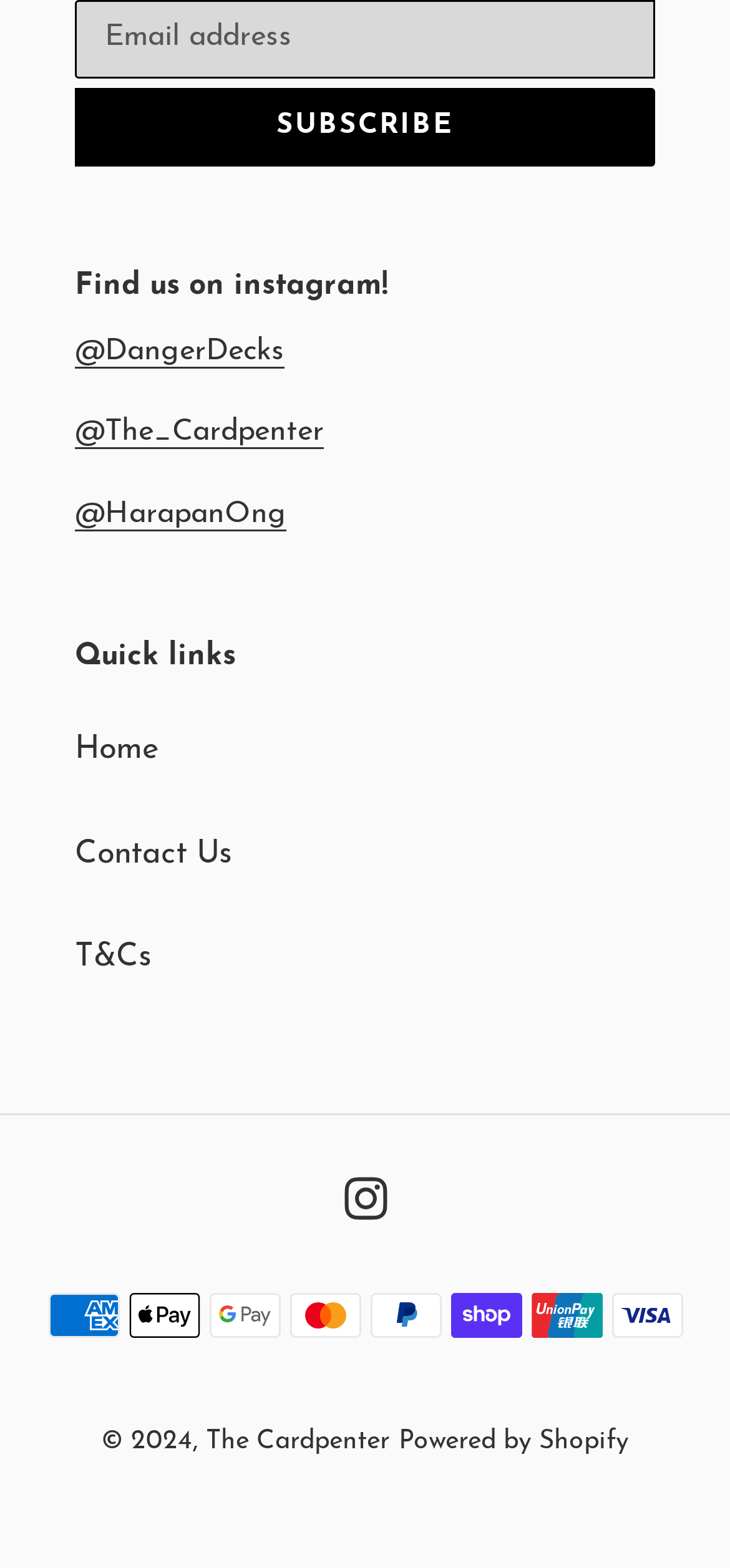Locate the bounding box of the user interface element based on this description: "@HarapanOng".

[0.103, 0.318, 0.392, 0.338]